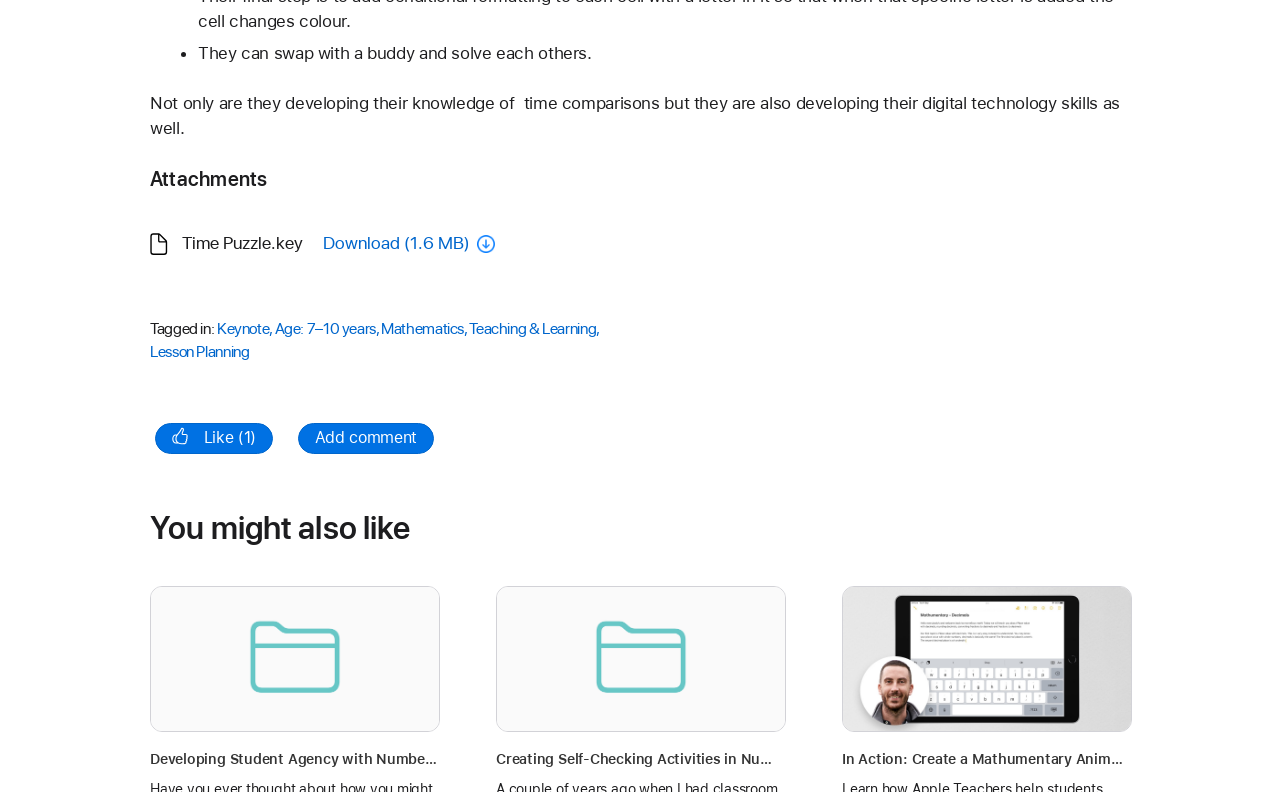Could you indicate the bounding box coordinates of the region to click in order to complete this instruction: "Download Time Puzzle.key".

[0.117, 0.292, 0.391, 0.324]